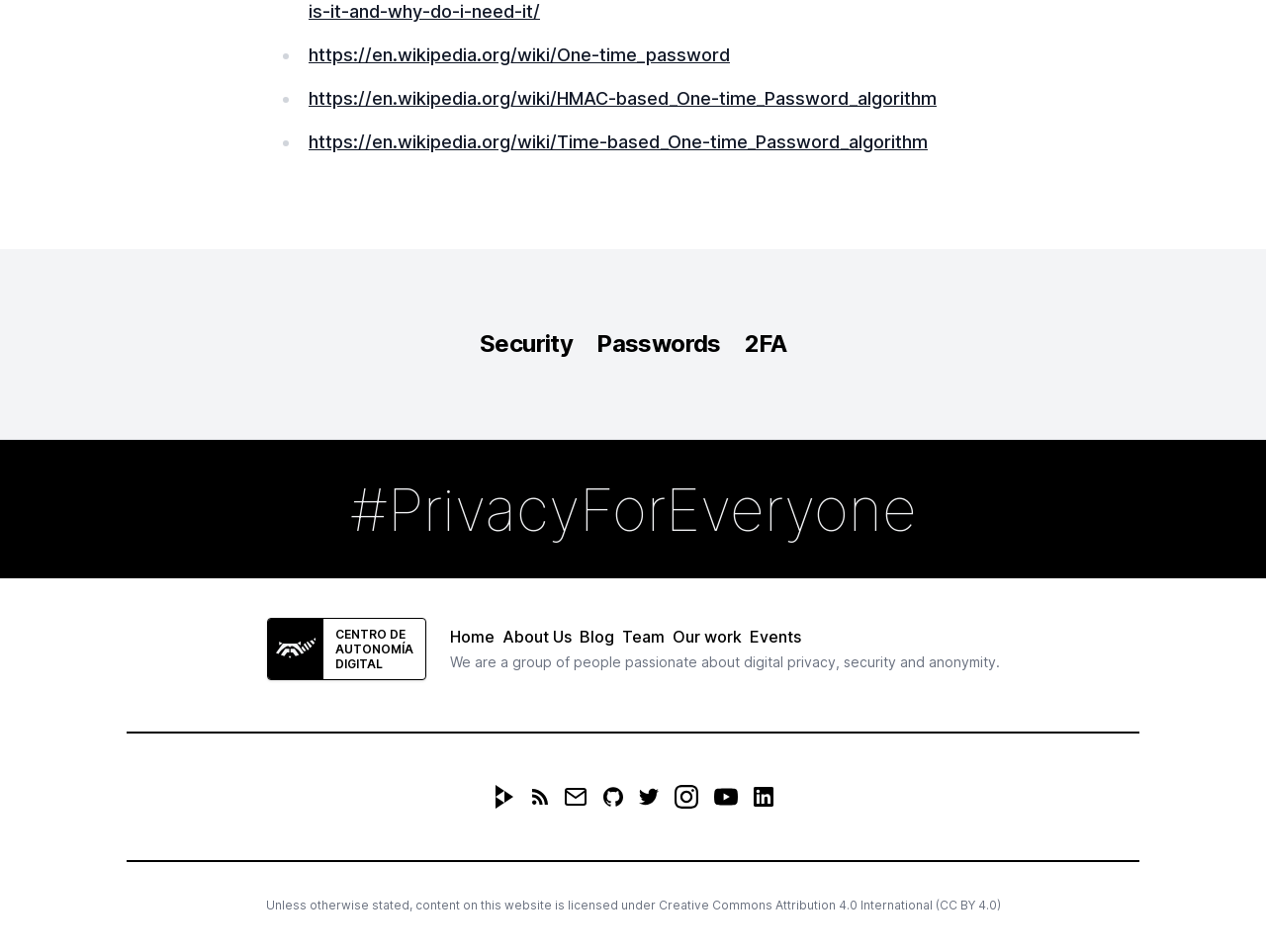Calculate the bounding box coordinates of the UI element given the description: "https://en.wikipedia.org/wiki/Time-based_One-time_Password_algorithm".

[0.244, 0.138, 0.733, 0.16]